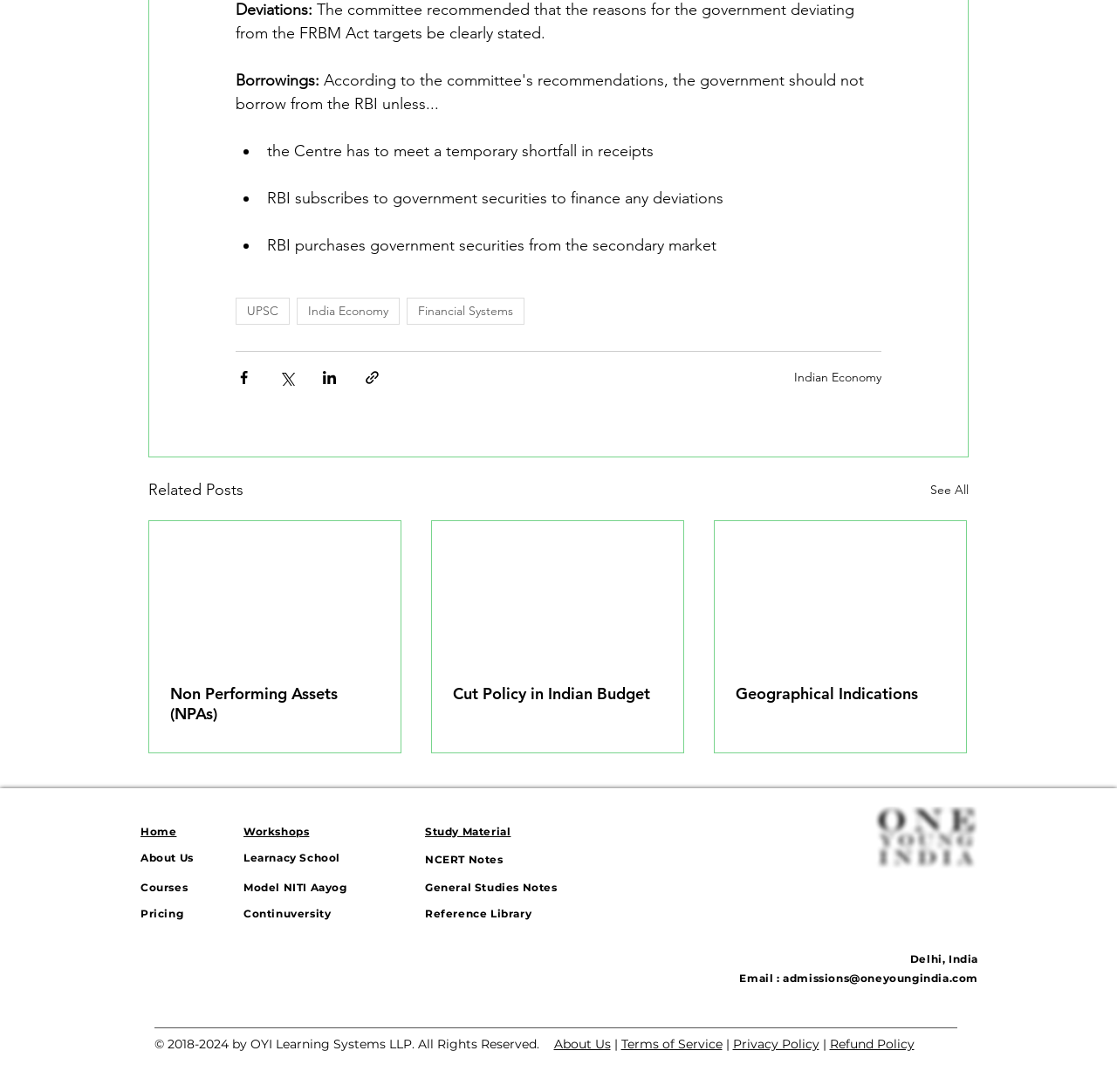Determine the bounding box coordinates of the area to click in order to meet this instruction: "Go to 'Home' page".

[0.126, 0.755, 0.158, 0.767]